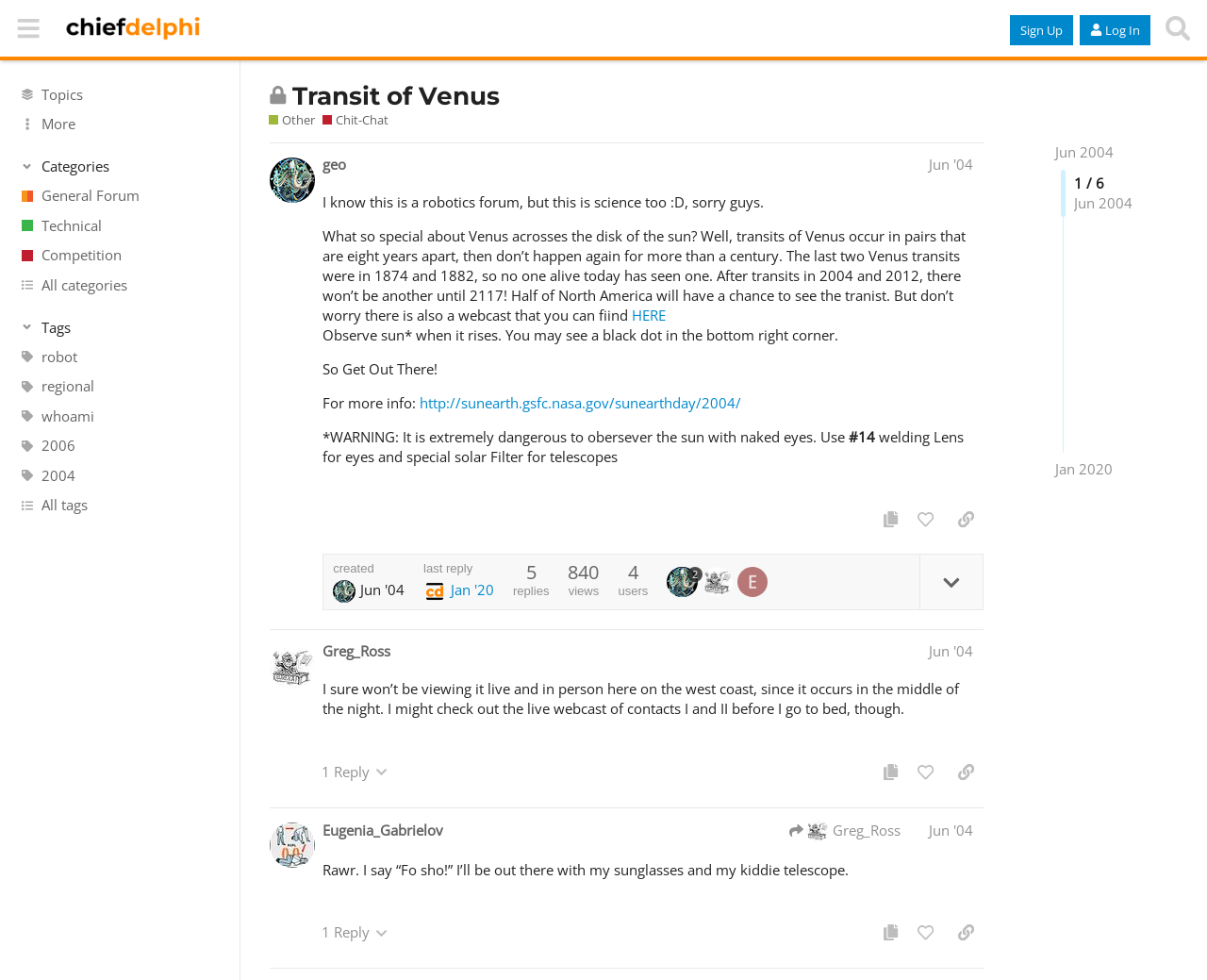Please specify the coordinates of the bounding box for the element that should be clicked to carry out this instruction: "Click the 'Sign Up' button". The coordinates must be four float numbers between 0 and 1, formatted as [left, top, right, bottom].

[0.837, 0.015, 0.889, 0.046]